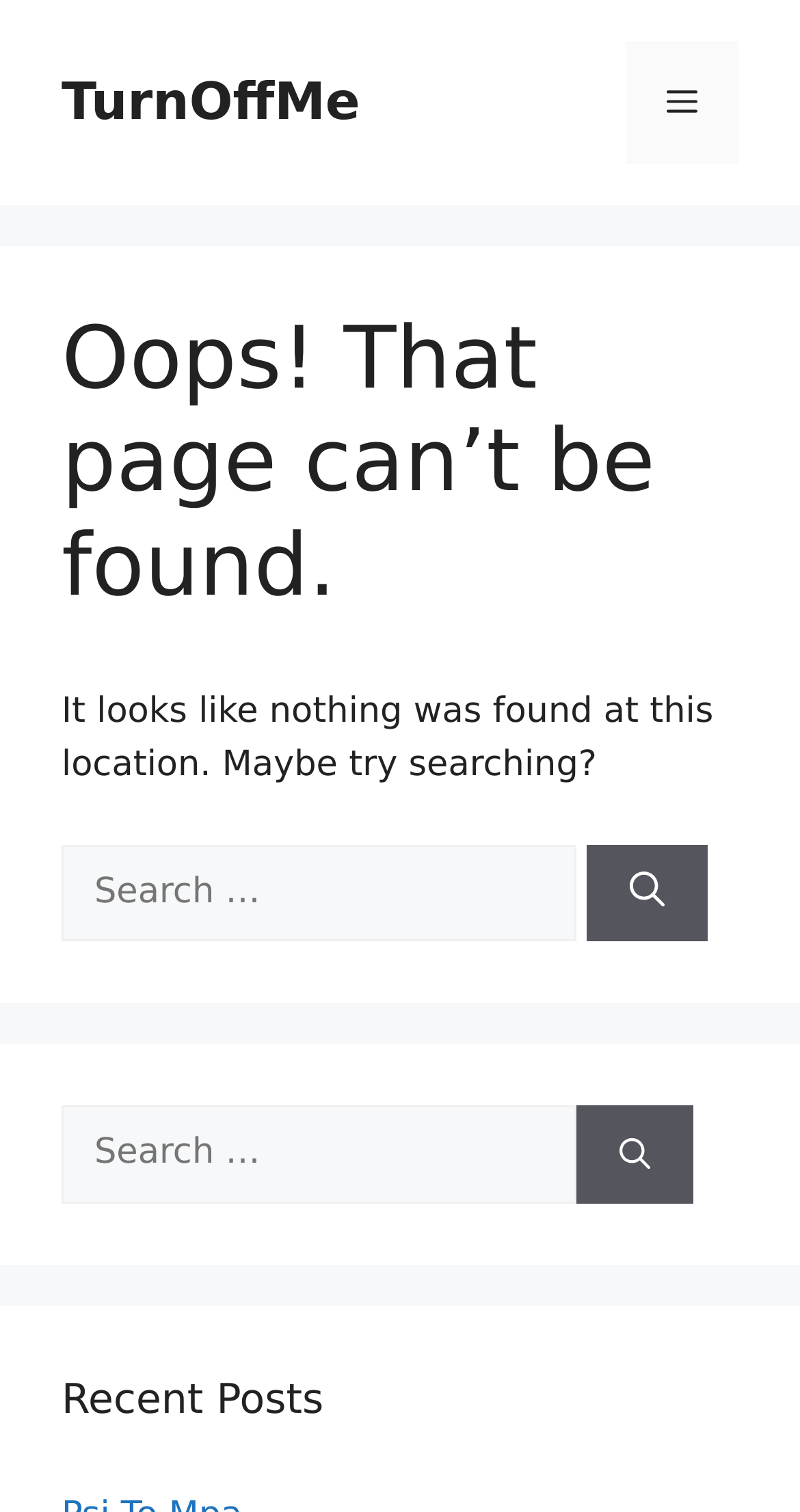What is the purpose of the search box?
Please provide an in-depth and detailed response to the question.

The search box is accompanied by the static text 'Search for:' and a button labeled 'Search', indicating that its purpose is to allow users to search for content on the website.